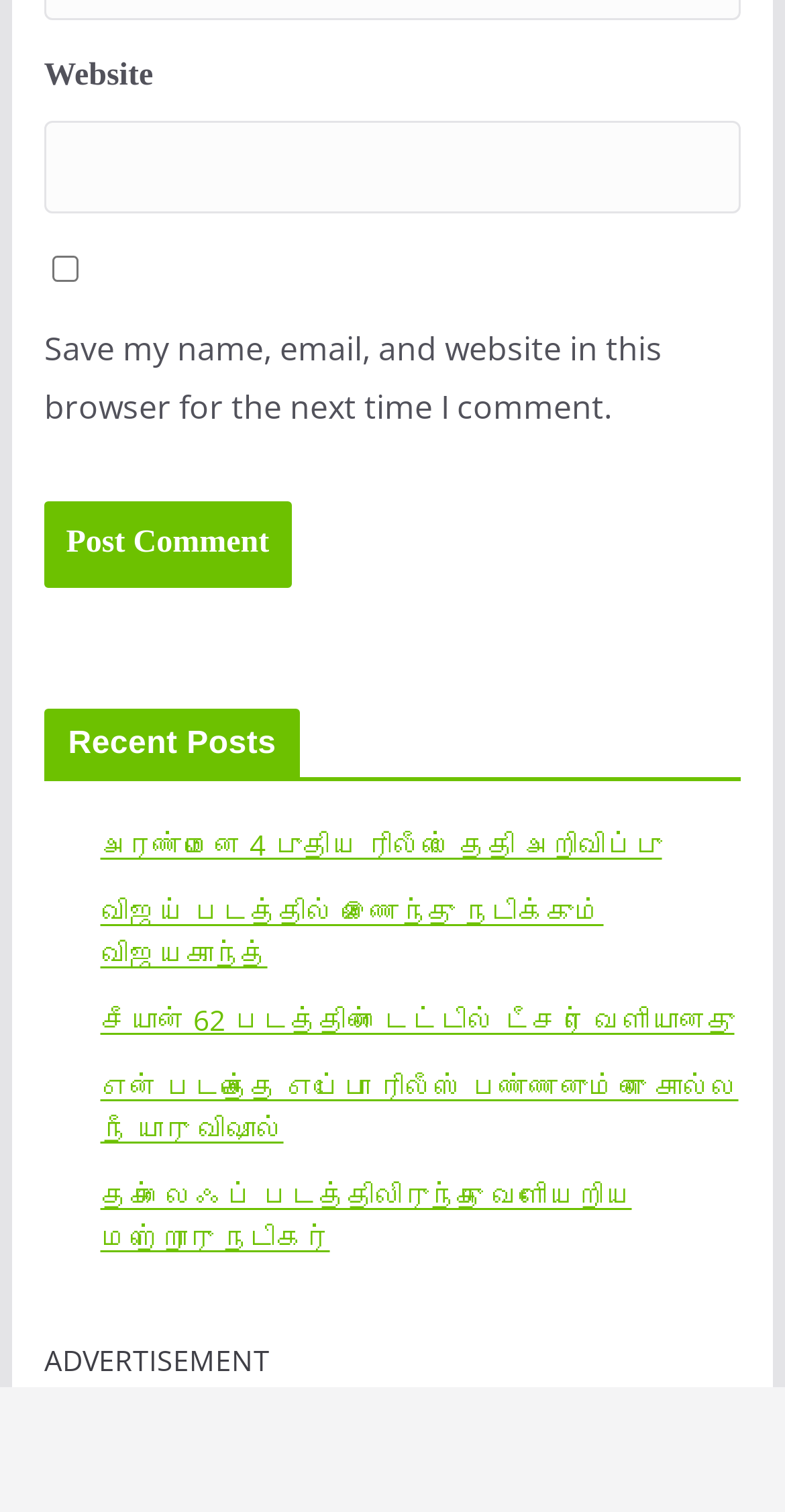Identify the bounding box coordinates of the clickable region to carry out the given instruction: "Enter website".

[0.056, 0.081, 0.944, 0.142]